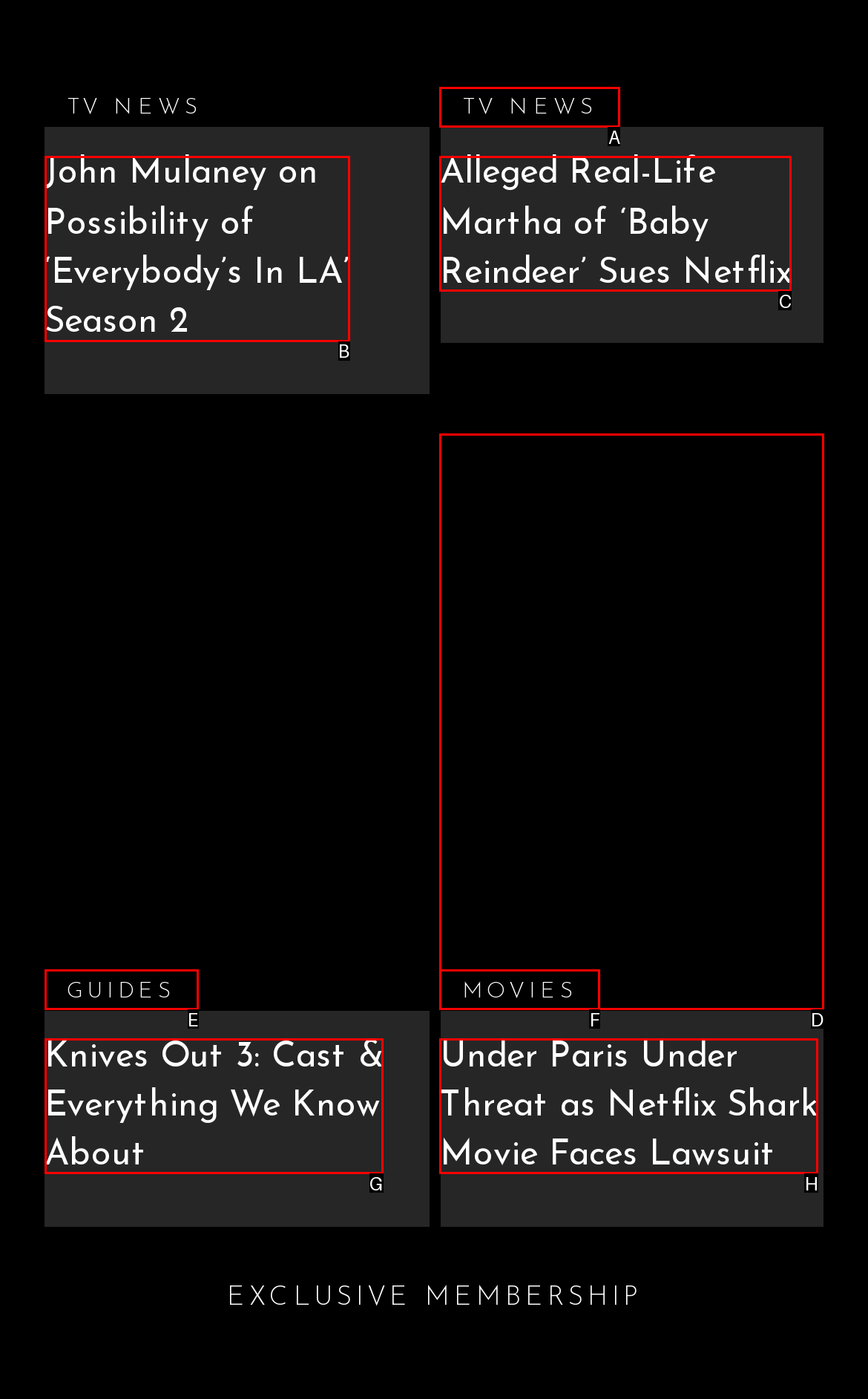Identify the option that best fits this description: Guides
Answer with the appropriate letter directly.

E